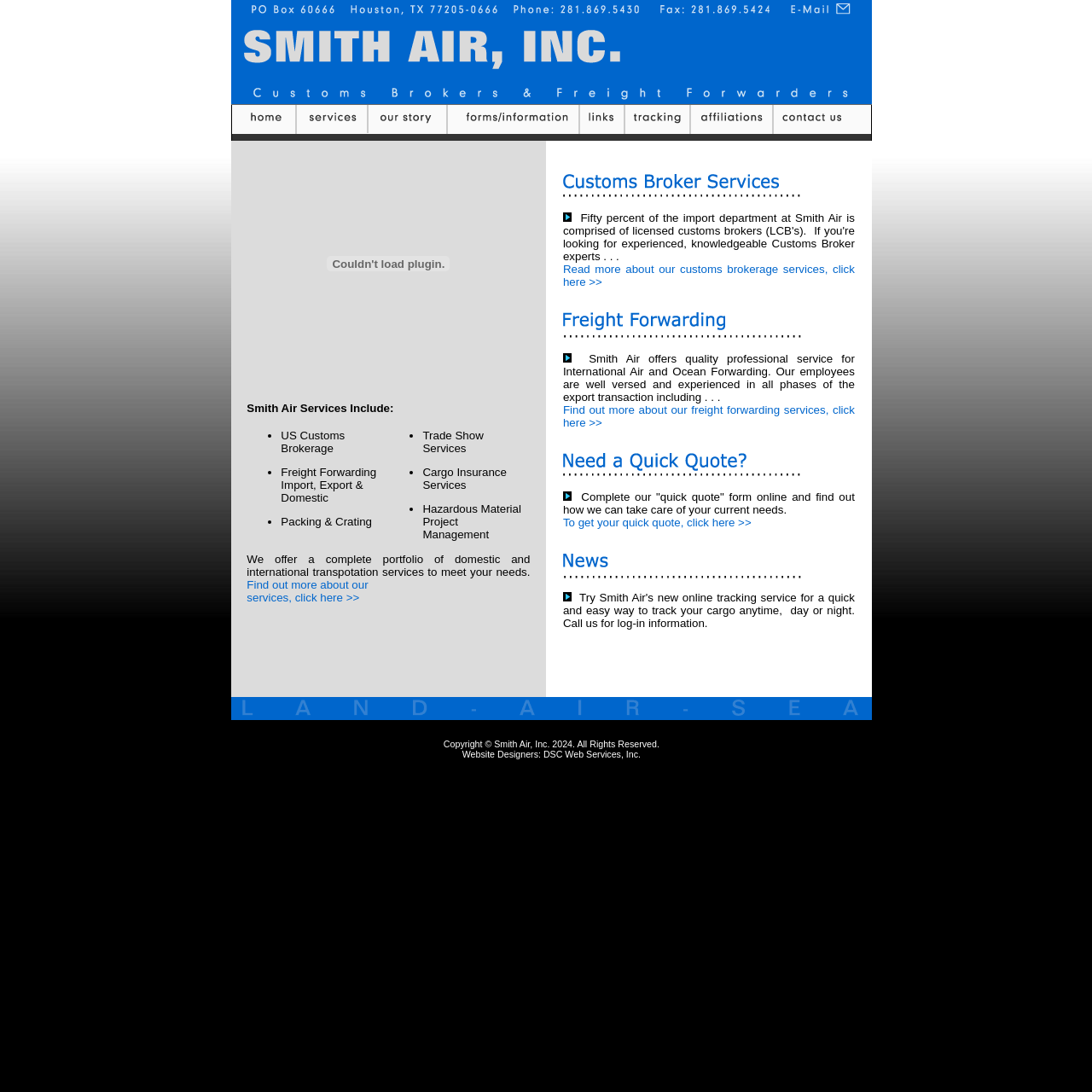Give a one-word or short phrase answer to the question: 
What is the purpose of the 'quick quote' form?

To get a quote for current needs